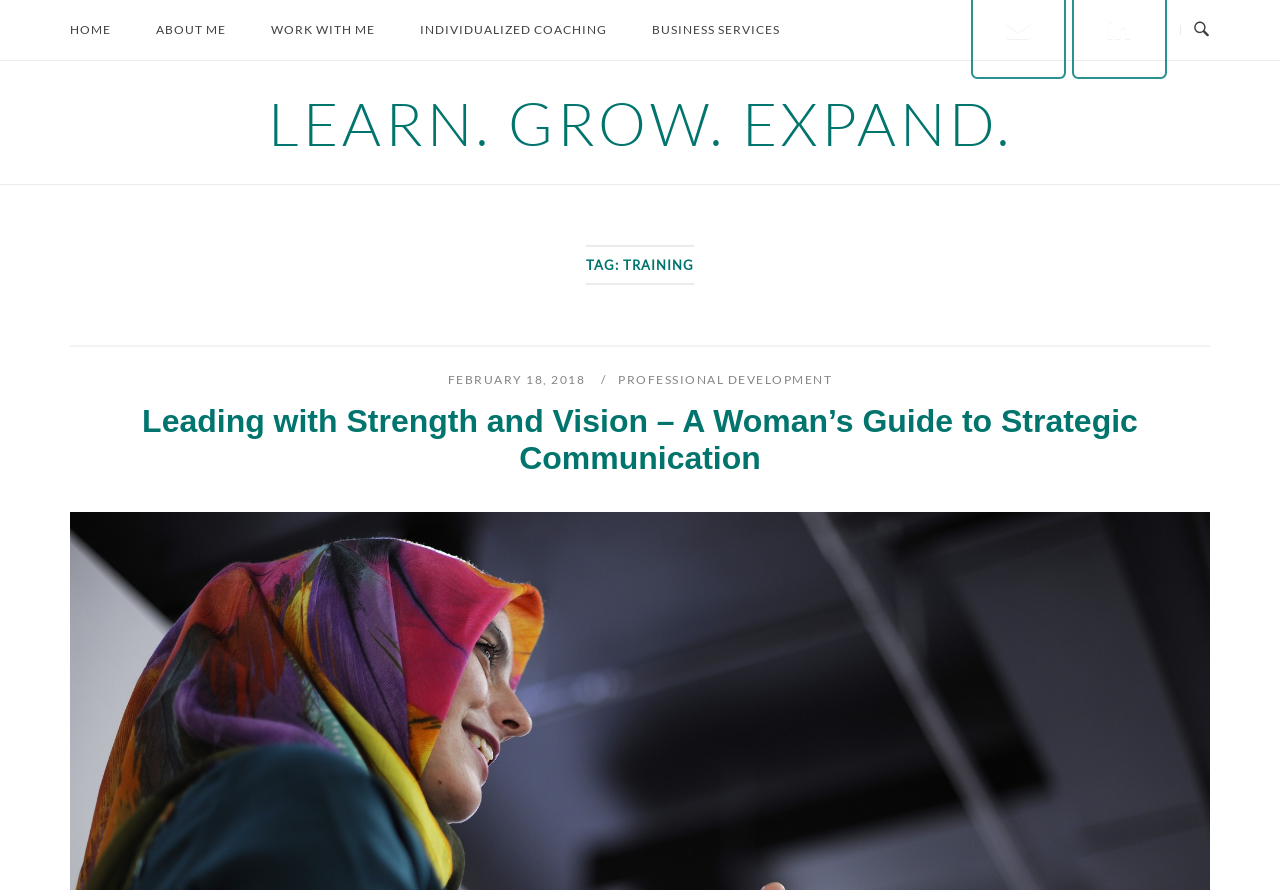Create a detailed summary of the webpage's content and design.

The webpage is about training and personal development, with a focus on professional growth. At the top left, there are five navigation links: "HOME", "ABOUT ME", "WORK WITH ME", "INDIVIDUALIZED COACHING", and "BUSINESS SERVICES", which are evenly spaced and aligned horizontally. 

On the top right, there is a search button with an icon, labeled "Open Search". Below the navigation links, there is a prominent link "LEARN. GROW. EXPAND." that spans across most of the page width.

The main content area is headed by a title "TAG: TRAINING", which is followed by a section with a header that contains two links: "FEBRUARY 18, 2018" and "PROFESSIONAL DEVELOPMENT". Below this section, there is an article titled "Leading with Strength and Vision – A Woman’s Guide to Strategic Communication", which has a link to the same title.